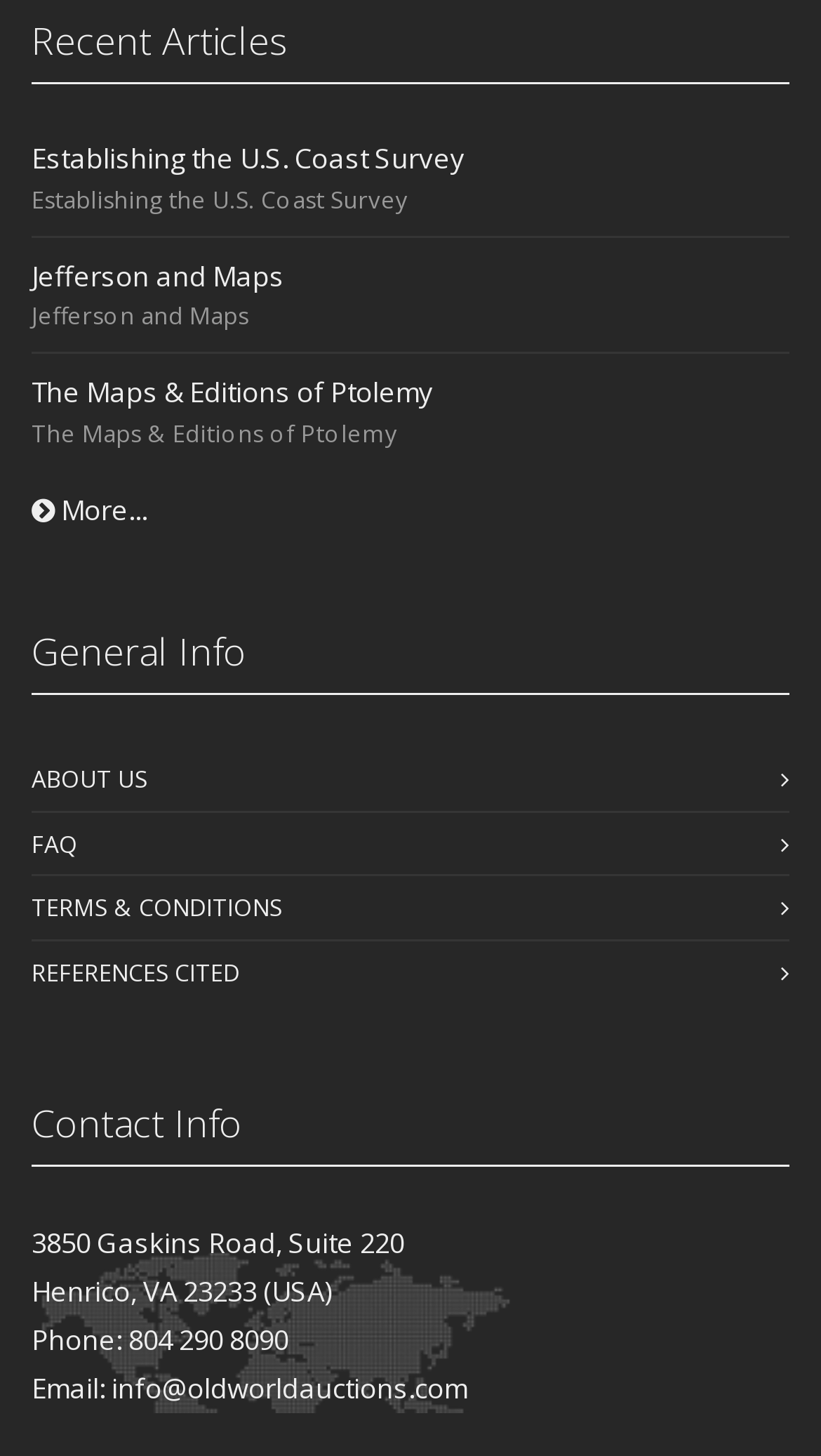Please provide the bounding box coordinates for the element that needs to be clicked to perform the following instruction: "Visit the ABOUT US page". The coordinates should be given as four float numbers between 0 and 1, i.e., [left, top, right, bottom].

[0.038, 0.514, 0.962, 0.557]